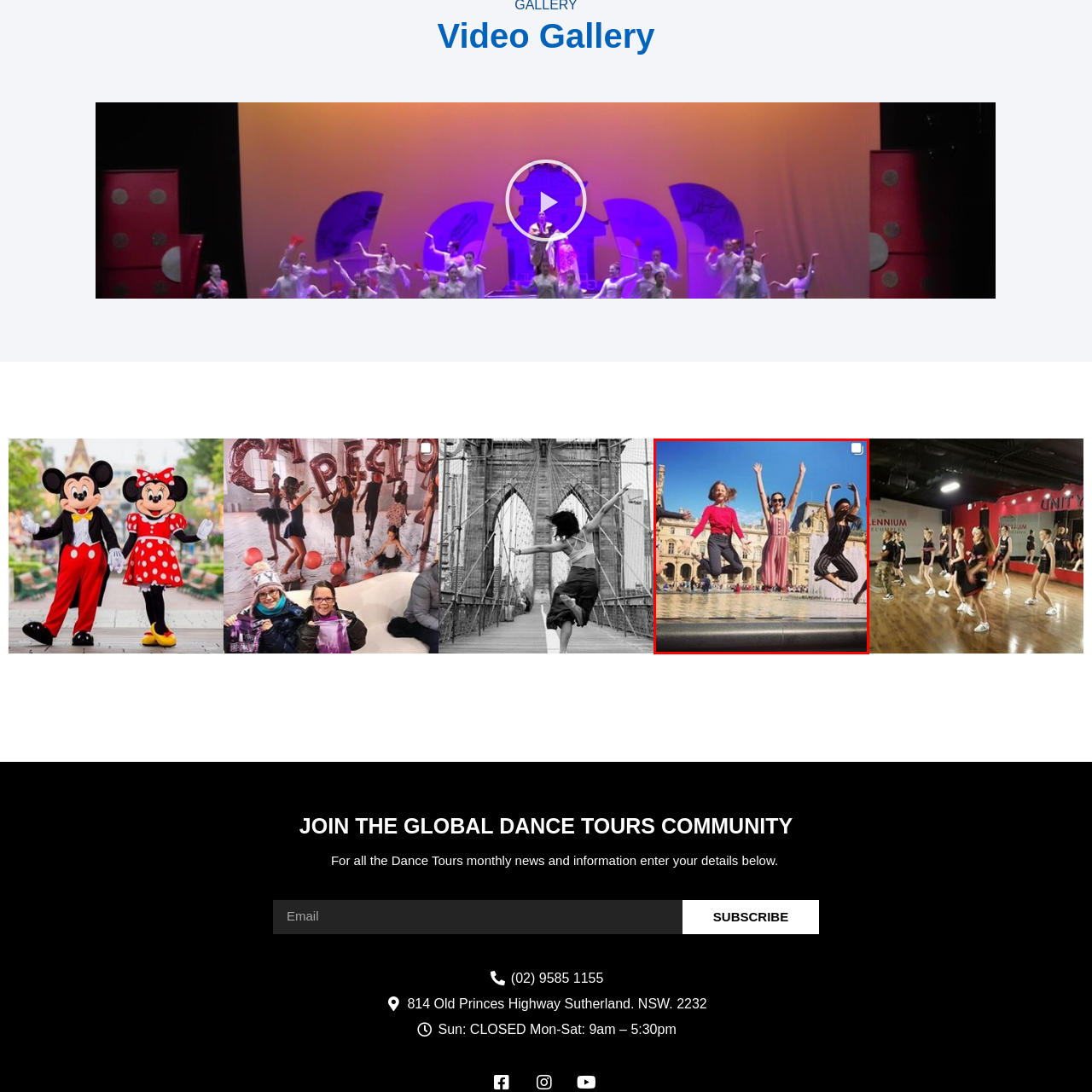What is reflected in the water?
Observe the image within the red bounding box and generate a detailed answer, ensuring you utilize all relevant visual cues.

According to the caption, the shimmering water in the foreground reflects the lively spirit of the women, which suggests that their energetic and joyful movements are mirrored in the water's reflection.